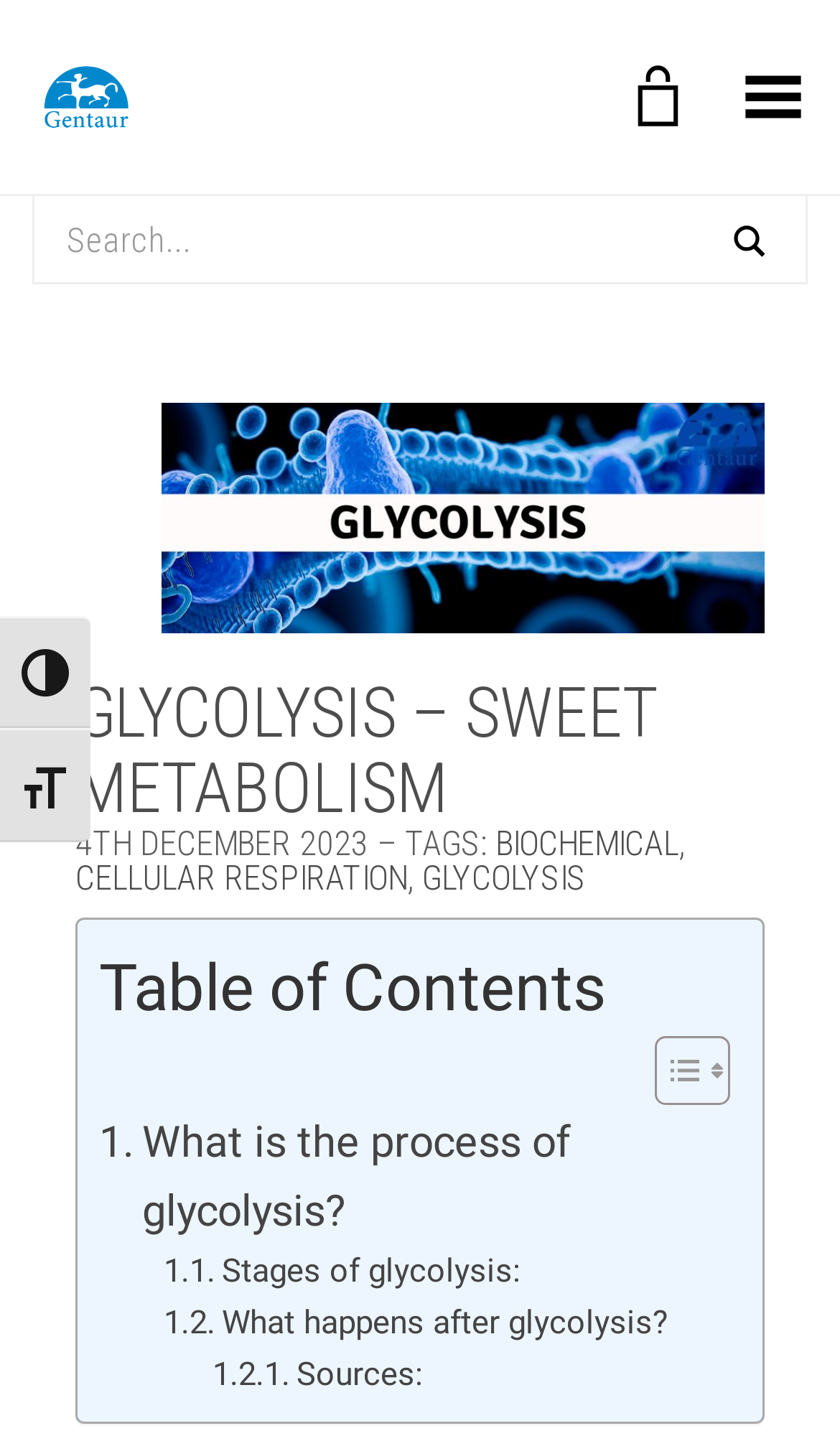What is the first stage of glycolysis discussed in the article?
Provide an in-depth and detailed answer to the question.

The article does not explicitly mention the first stage of glycolysis. However, it does provide a table of contents with links to different stages of glycolysis, but the first stage is not specified.